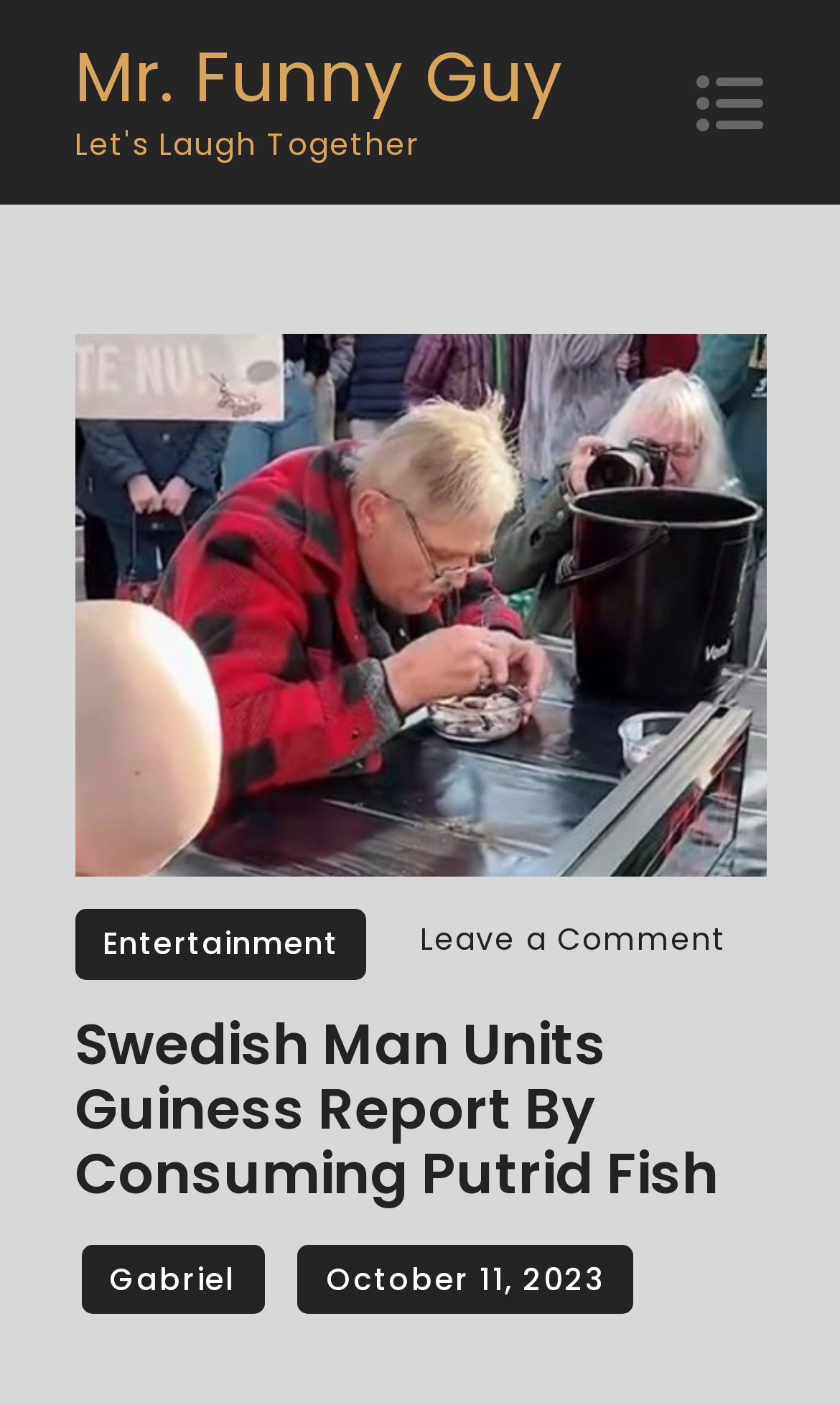Find the bounding box coordinates corresponding to the UI element with the description: "Entertainment". The coordinates should be formatted as [left, top, right, bottom], with values as floats between 0 and 1.

[0.088, 0.647, 0.436, 0.697]